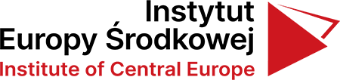Describe the image in great detail, covering all key points.

This image features the logo of the Institute of Central Europe (Instytut Europy Środkowej). The logo displays the institute's name prominently, with "Instytut Europy Środkowej" in bold black lettering on the top line, and "Institute of Central Europe" in a striking red font below. Accompanying the text is a stylized red triangle graphic that adds a modern touch, symbolizing the institution's focus on central European affairs. The overall design reflects the institute's mission of fostering understanding and collaboration within the Central European region.